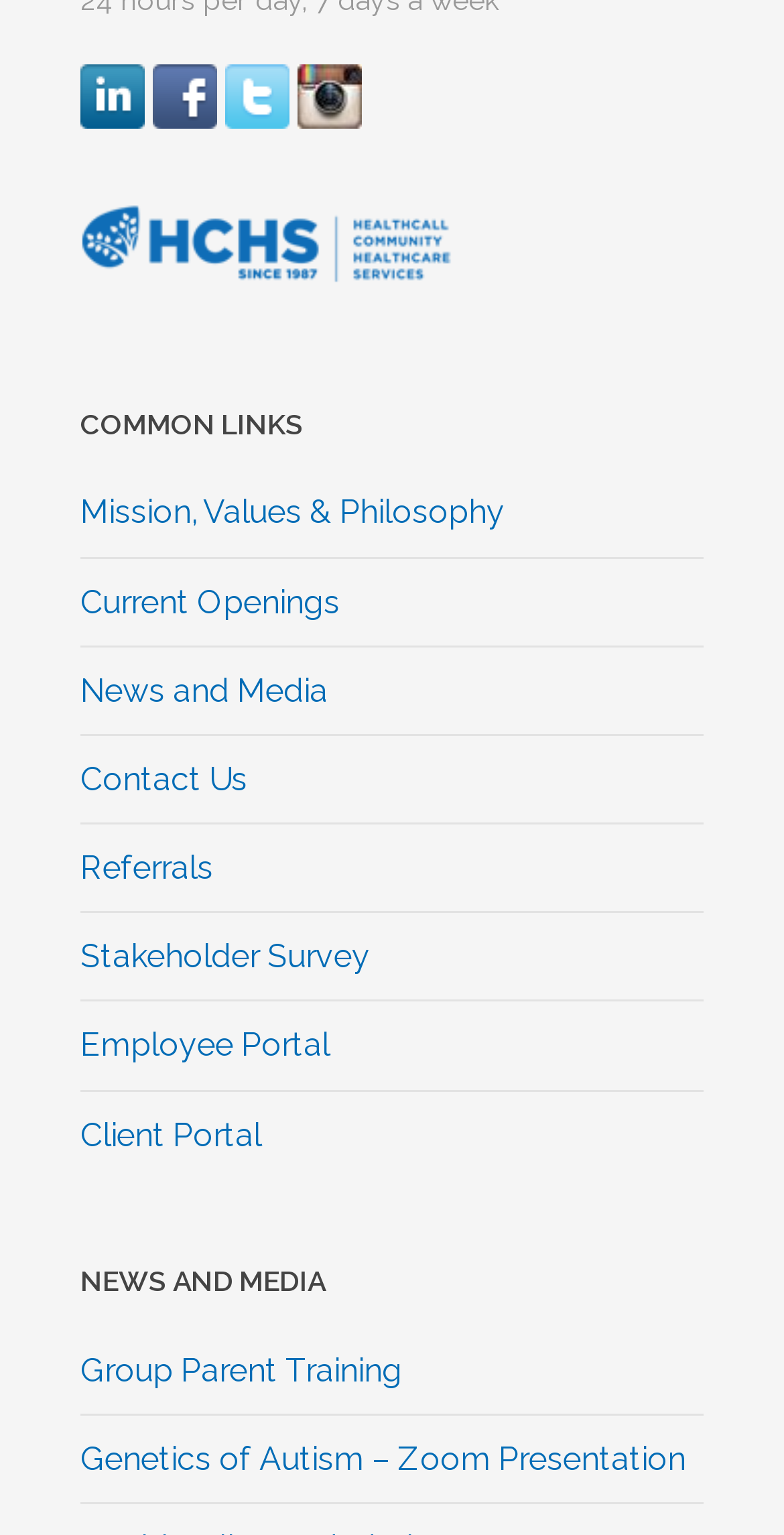Using the given description, provide the bounding box coordinates formatted as (top-left x, top-left y, bottom-right x, bottom-right y), with all values being floating point numbers between 0 and 1. Description: alt="instagram"

[0.379, 0.064, 0.462, 0.089]